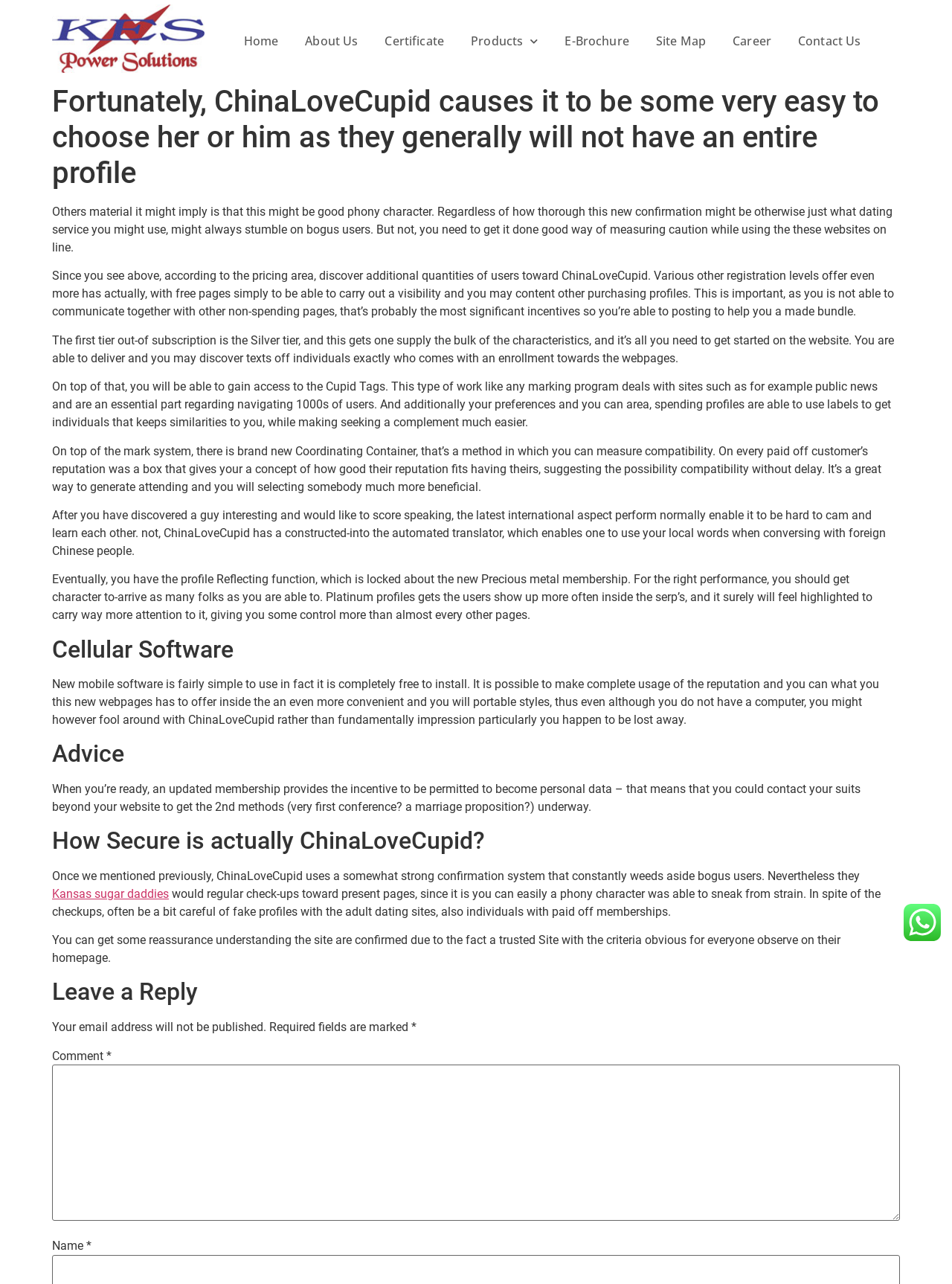Using the description "Contact Us", predict the bounding box of the relevant HTML element.

[0.824, 0.022, 0.918, 0.043]